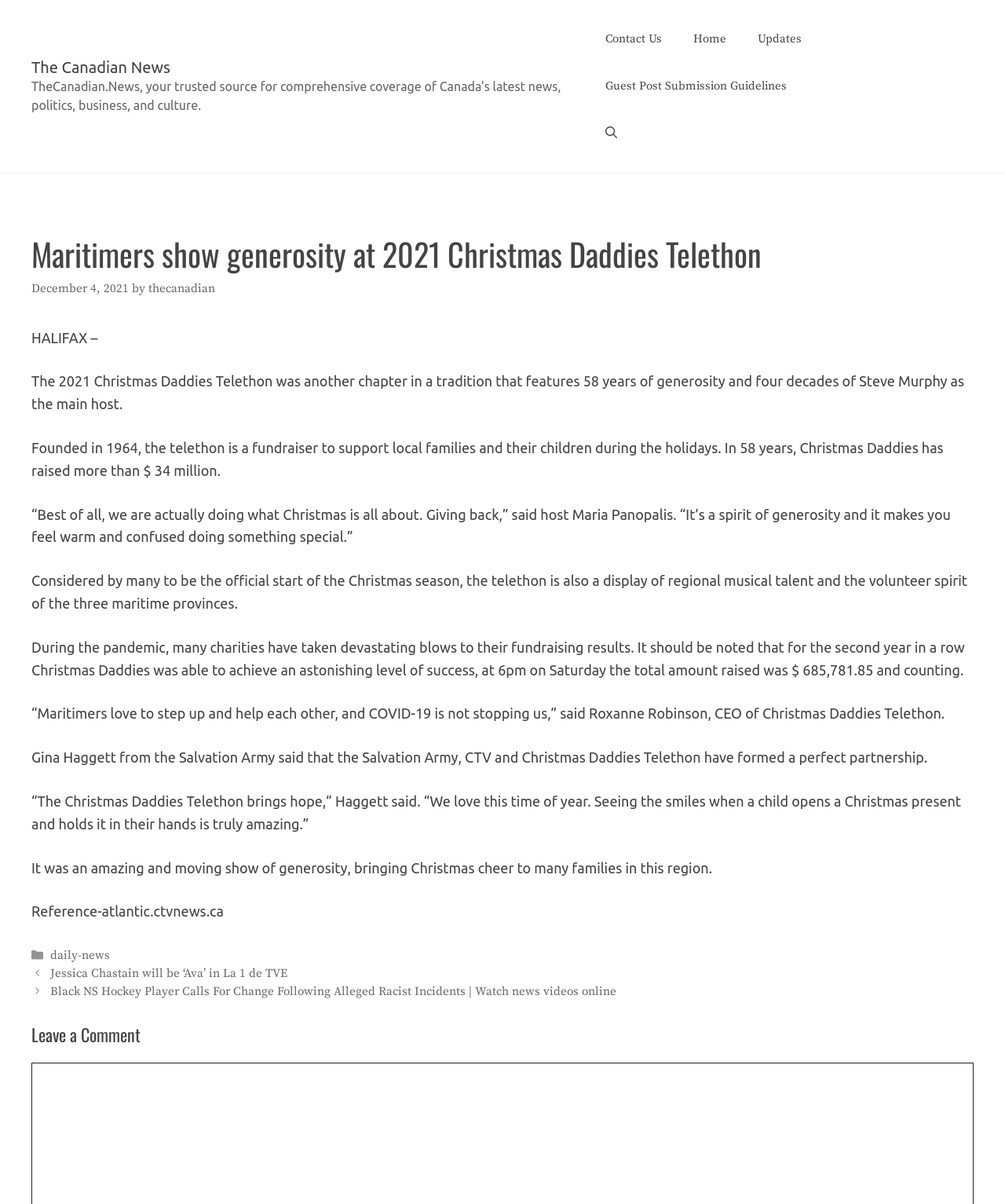Extract the bounding box of the UI element described as: "Guest Post Submission Guidelines".

[0.586, 0.052, 0.798, 0.091]